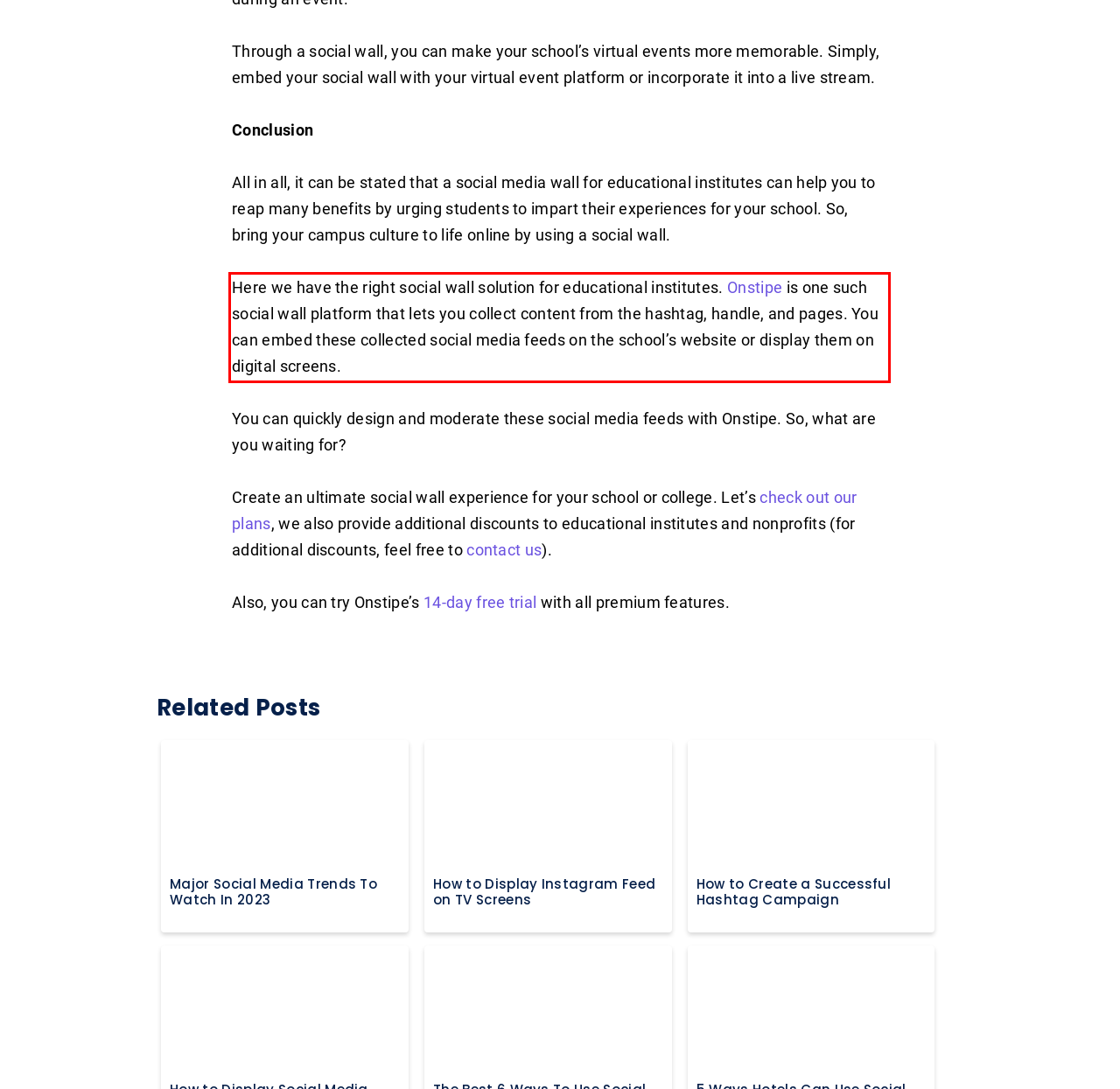You are looking at a screenshot of a webpage with a red rectangle bounding box. Use OCR to identify and extract the text content found inside this red bounding box.

Here we have the right social wall solution for educational institutes. Onstipe is one such social wall platform that lets you collect content from the hashtag, handle, and pages. You can embed these collected social media feeds on the school’s website or display them on digital screens.